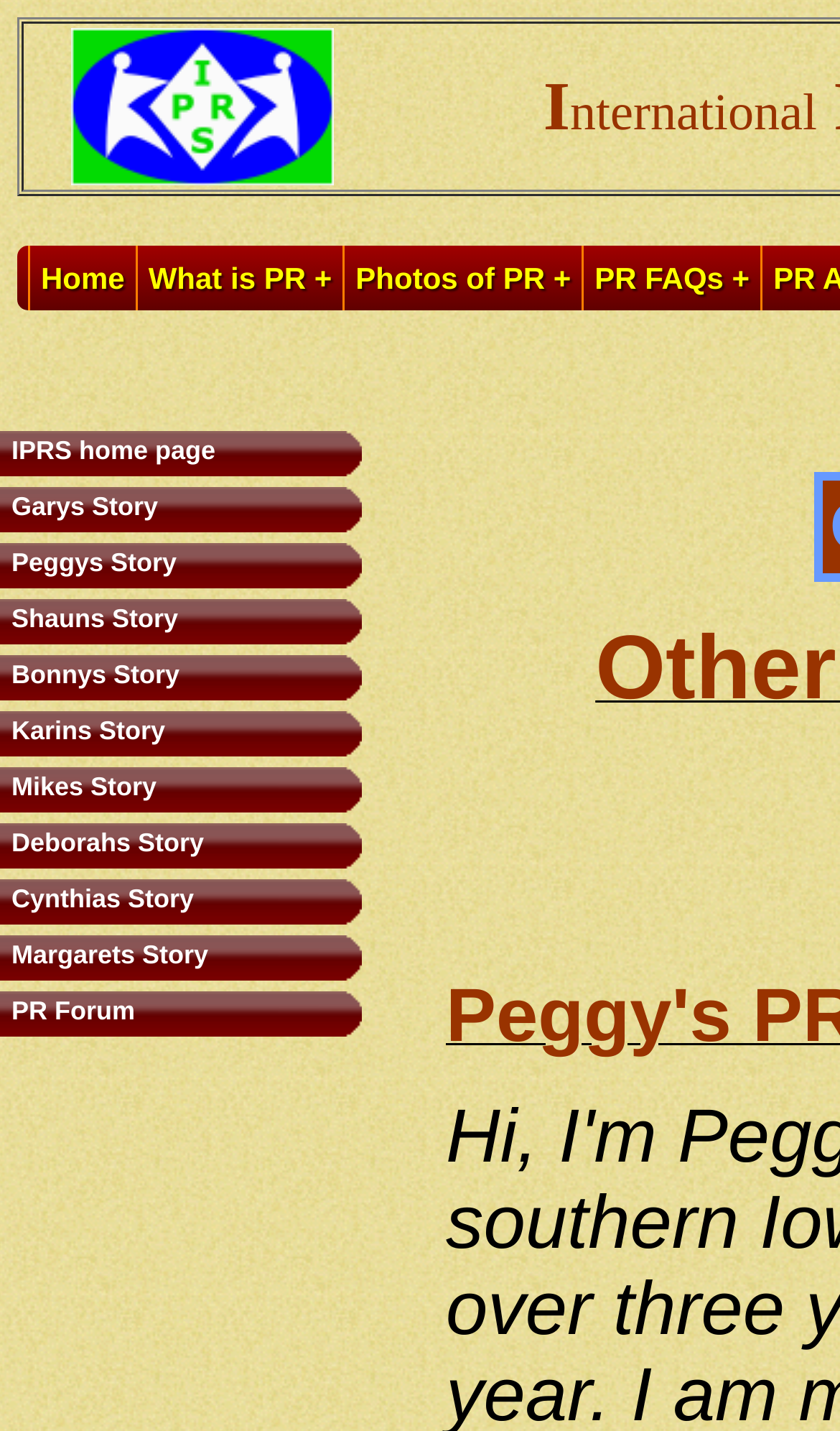Please determine the bounding box coordinates for the element that should be clicked to follow these instructions: "go to IPRS home page".

[0.005, 0.304, 0.256, 0.325]